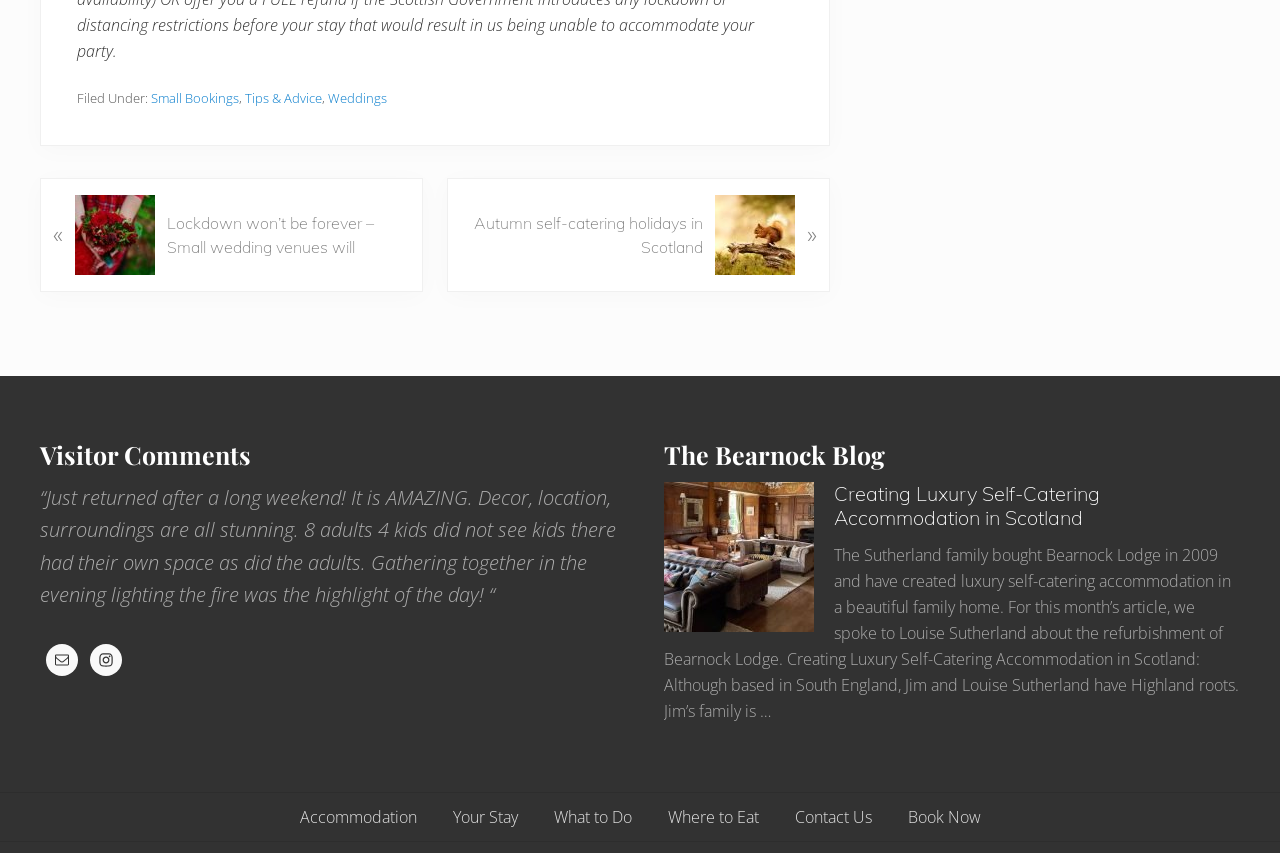Highlight the bounding box coordinates of the element you need to click to perform the following instruction: "Check 'Instagram'."

[0.07, 0.755, 0.095, 0.792]